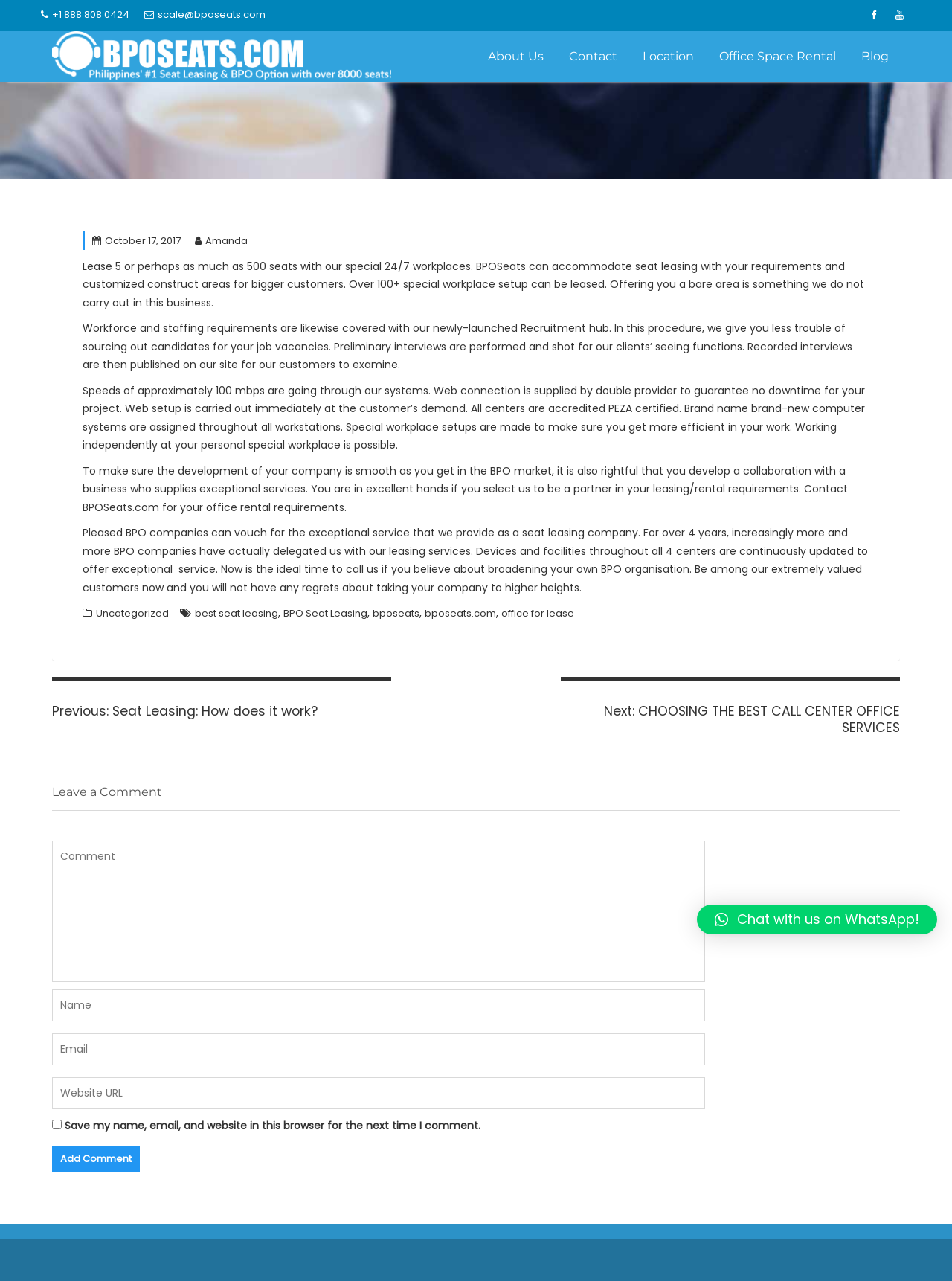Please identify the bounding box coordinates of the element I need to click to follow this instruction: "Read the blog".

[0.893, 0.024, 0.945, 0.064]